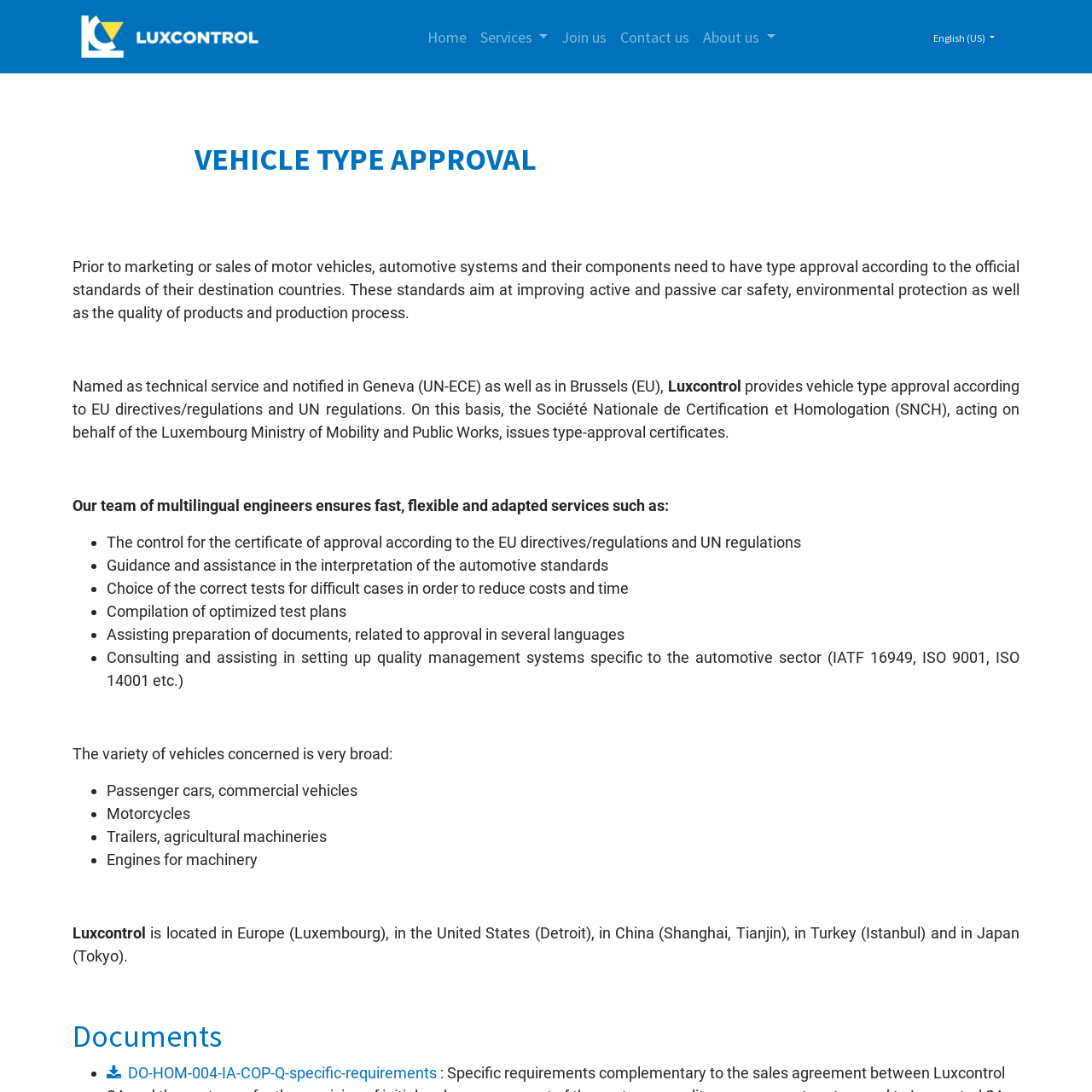What is the purpose of type approval?
Please answer the question with a detailed response using the information from the screenshot.

The webpage states that the official standards of destination countries aim at improving active and passive car safety, environmental protection as well as the quality of products and production process, which is the purpose of type approval.